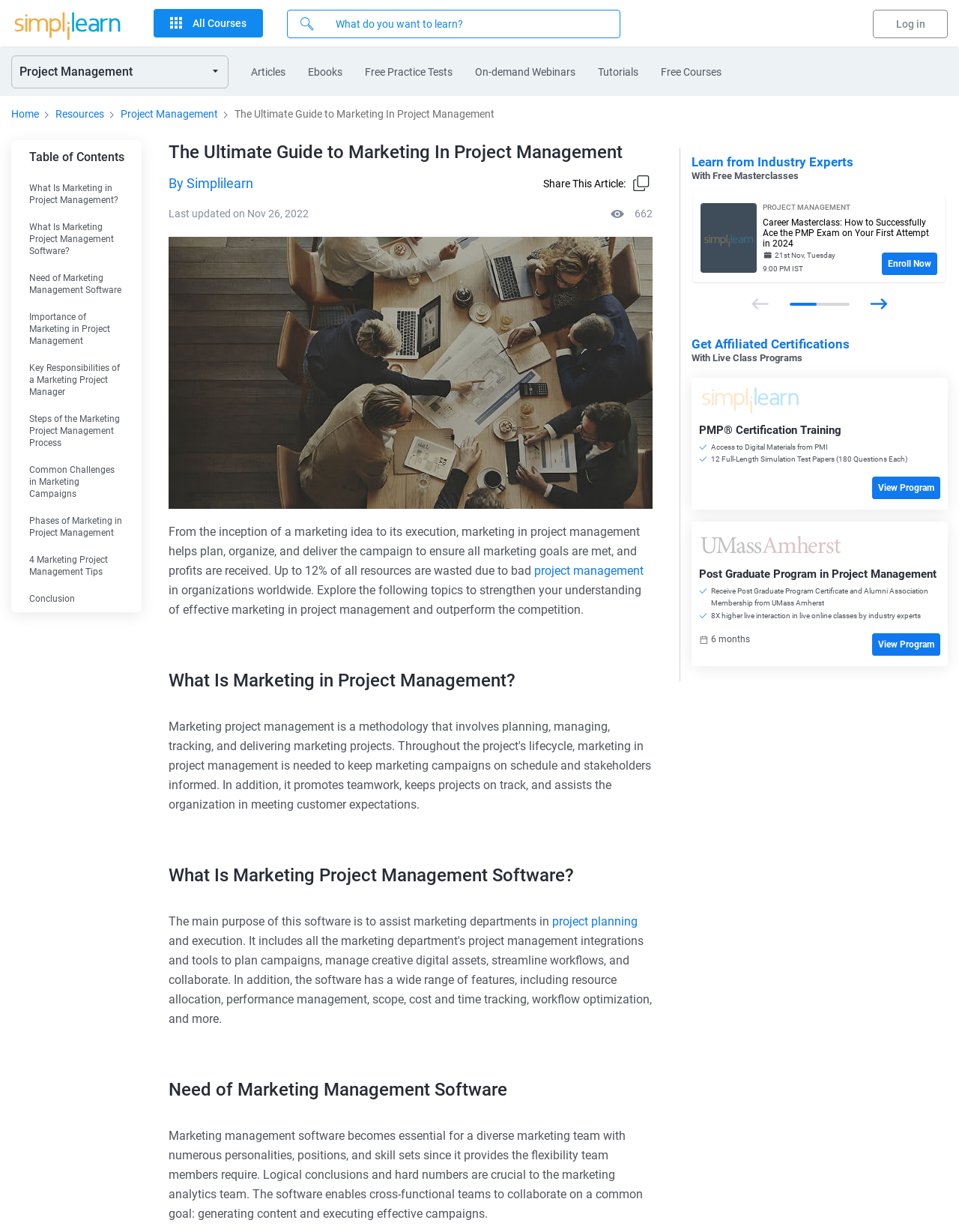What is the duration of the Post Graduate Program in Project Management?
Answer the question with a detailed explanation, including all necessary information.

According to the webpage, the Post Graduate Program in Project Management offered by the University of Massachusetts Amherst has a duration of 6 months, which is mentioned in the program details section.